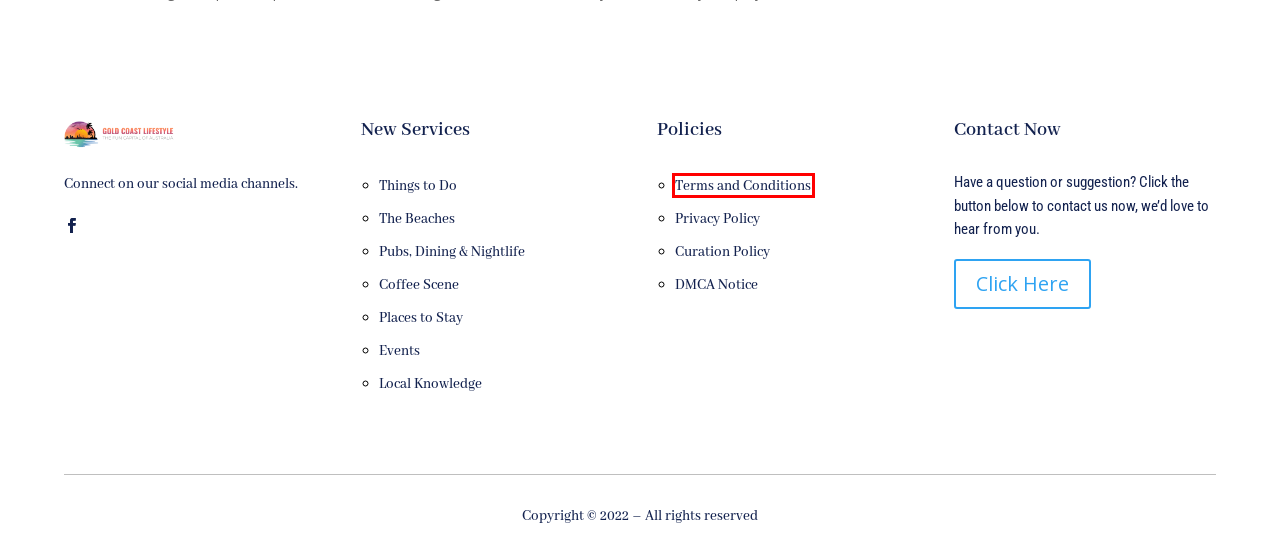Consider the screenshot of a webpage with a red bounding box around an element. Select the webpage description that best corresponds to the new page after clicking the element inside the red bounding box. Here are the candidates:
A. Privacy Policy - Gold Coast Lifestyle
B. The Beaches - Gold Coast Lifestyle
C. Local Knowledge - Gold Coast Lifestyle
D. Terms and Conditions - Gold Coast Lifestyle
E. Curation Policy - Gold Coast Lifestyle
F. Pubs, Dining & Nightlife - Gold Coast Lifestyle
G. Contact Us - Gold Coast Lifestyle
H. Things to Do - Gold Coast Lifestyle

D